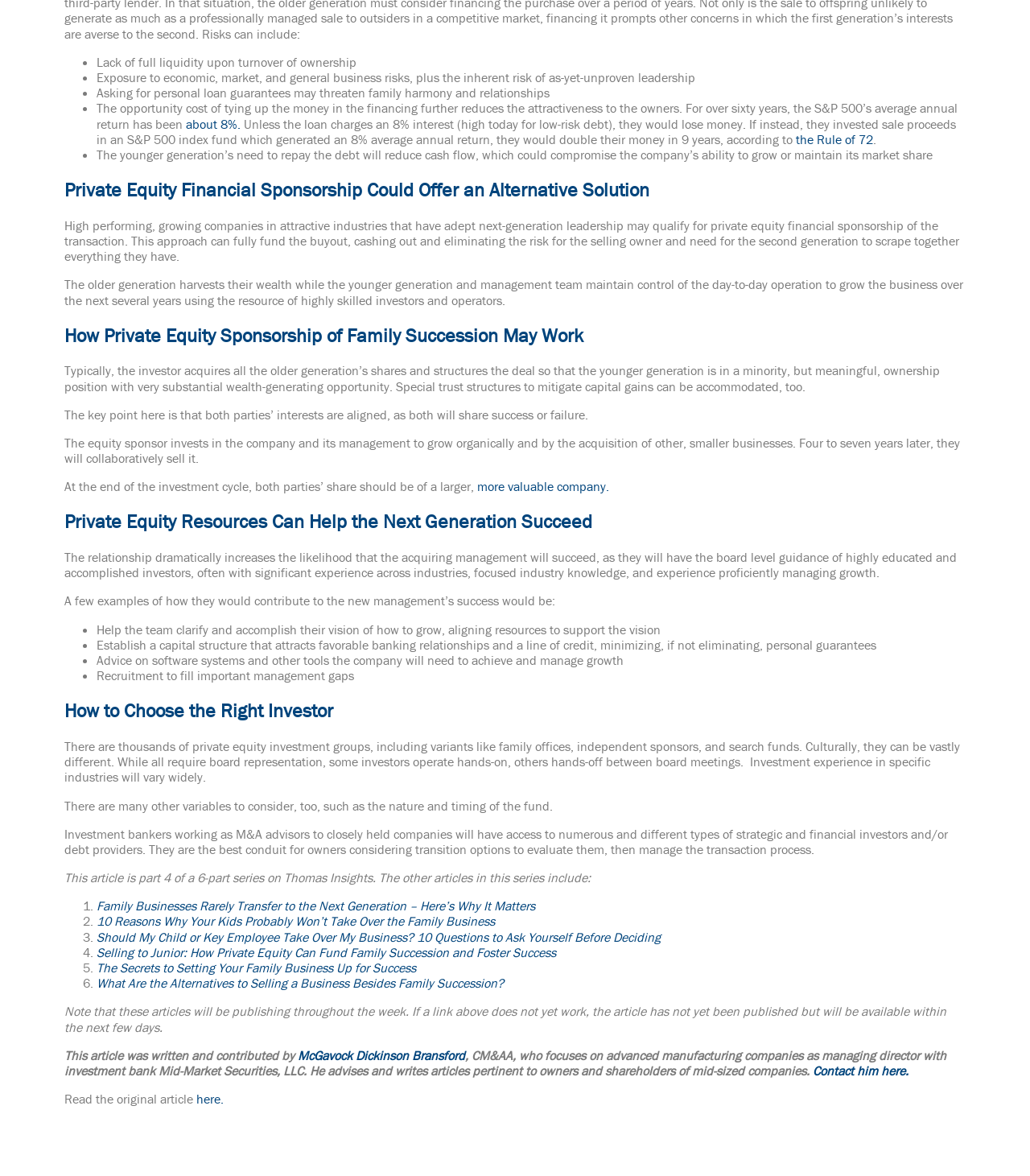Please identify the coordinates of the bounding box for the clickable region that will accomplish this instruction: "Read the original article".

[0.188, 0.928, 0.217, 0.941]